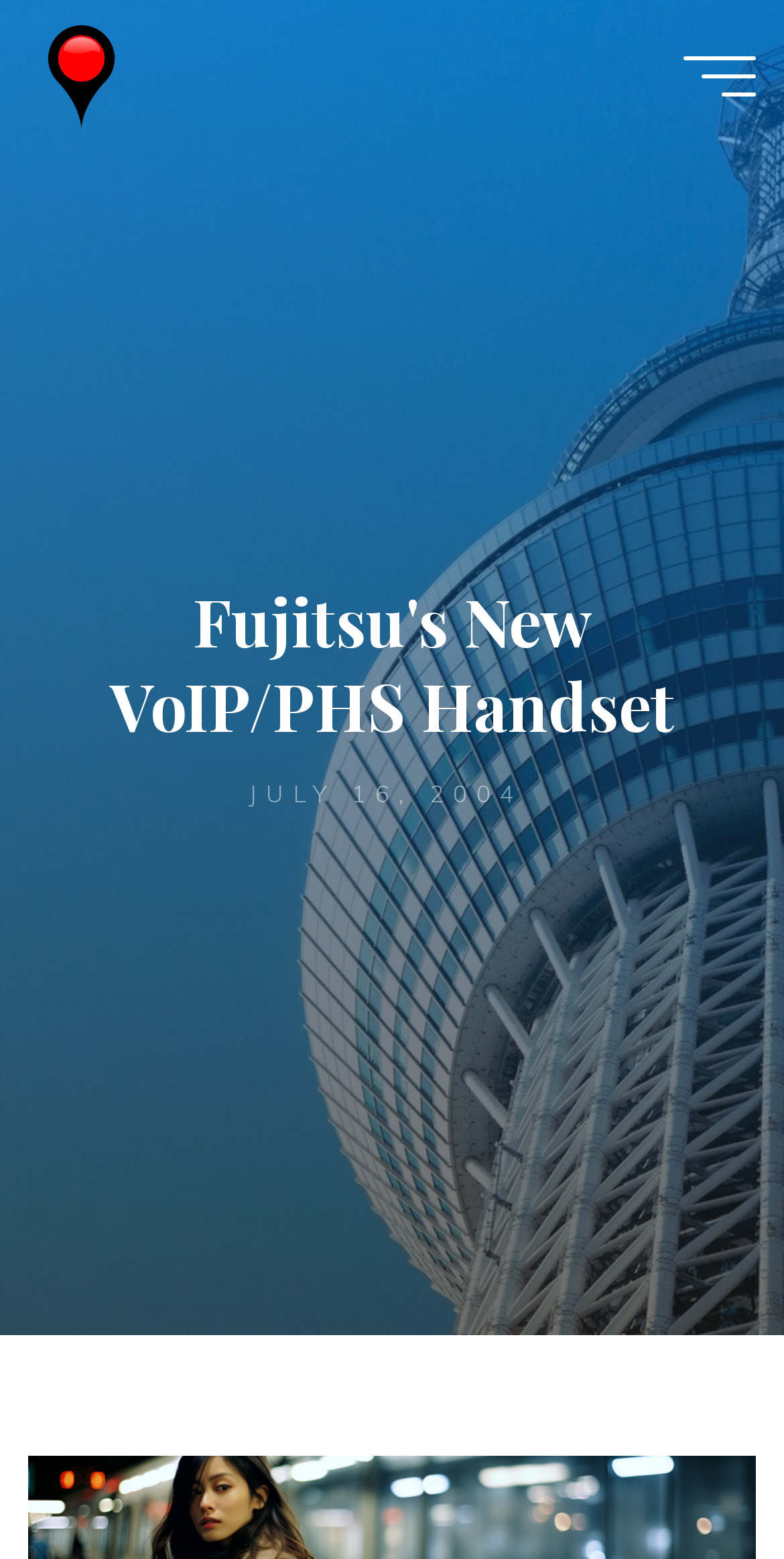Please provide a one-word or short phrase answer to the question:
Is there a button to go back to the top?

Yes